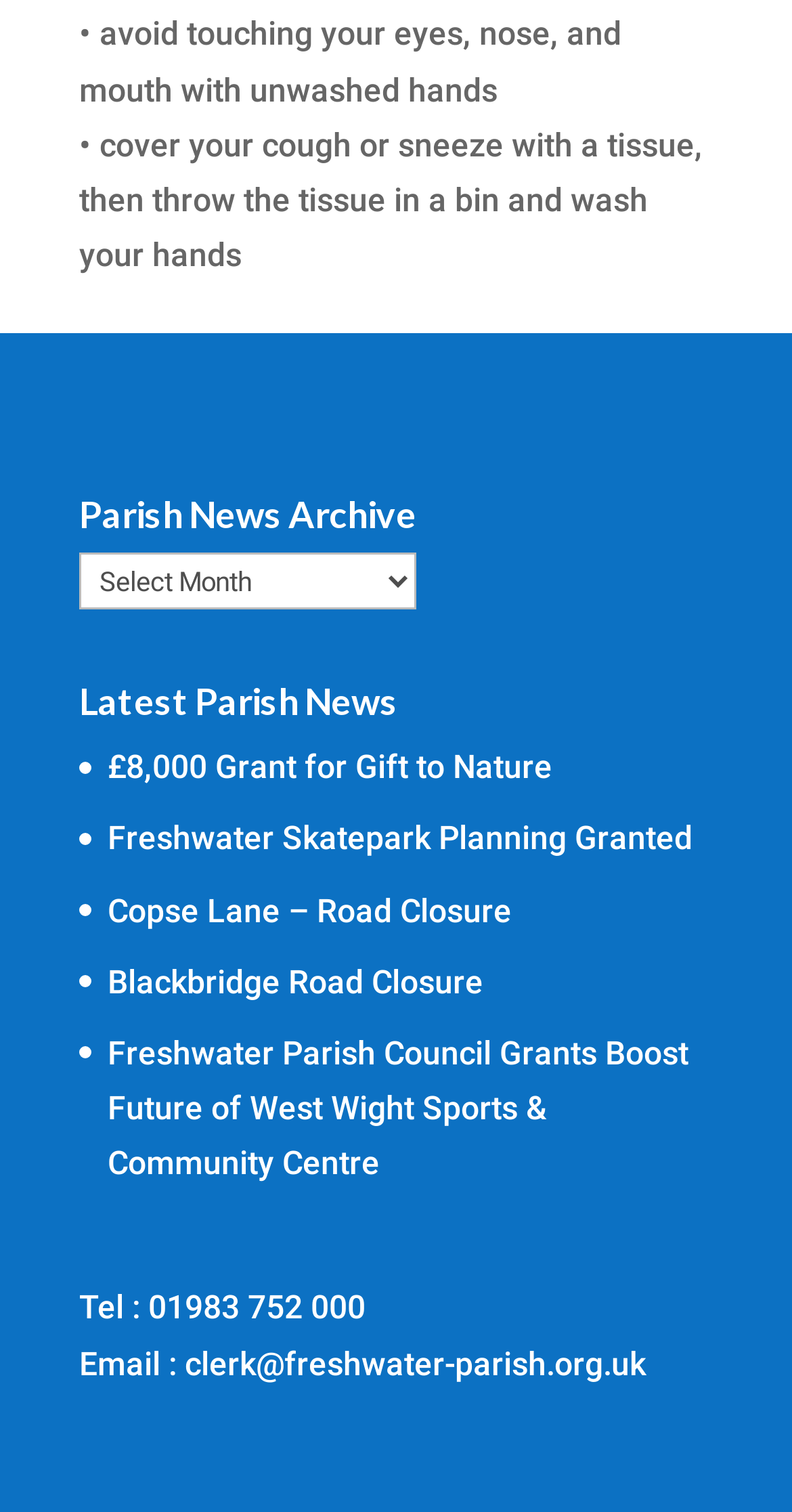What is the first hygiene tip?
Answer the question using a single word or phrase, according to the image.

Avoid touching eyes, nose, and mouth